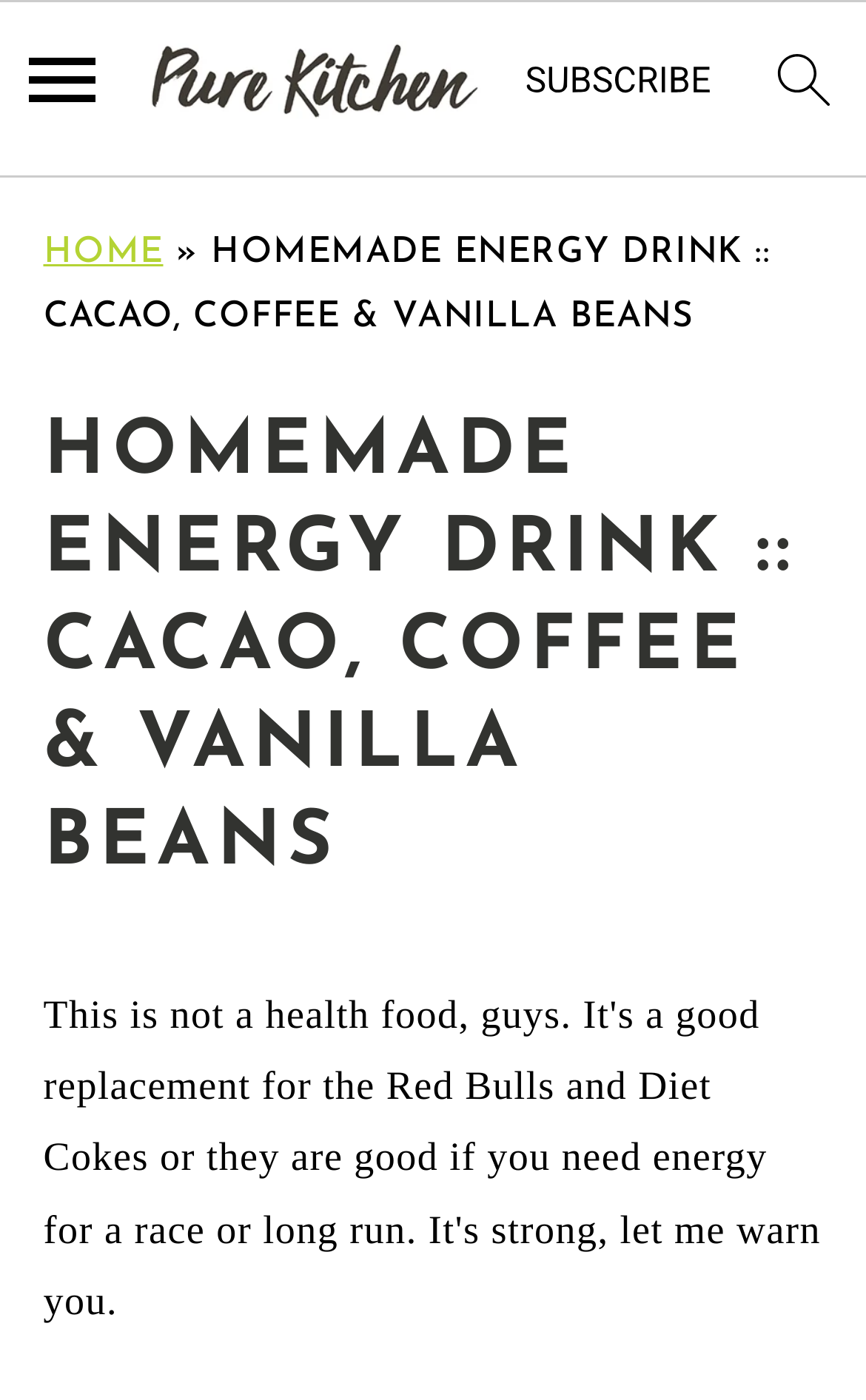Answer this question in one word or a short phrase: Can users subscribe to the website?

Yes